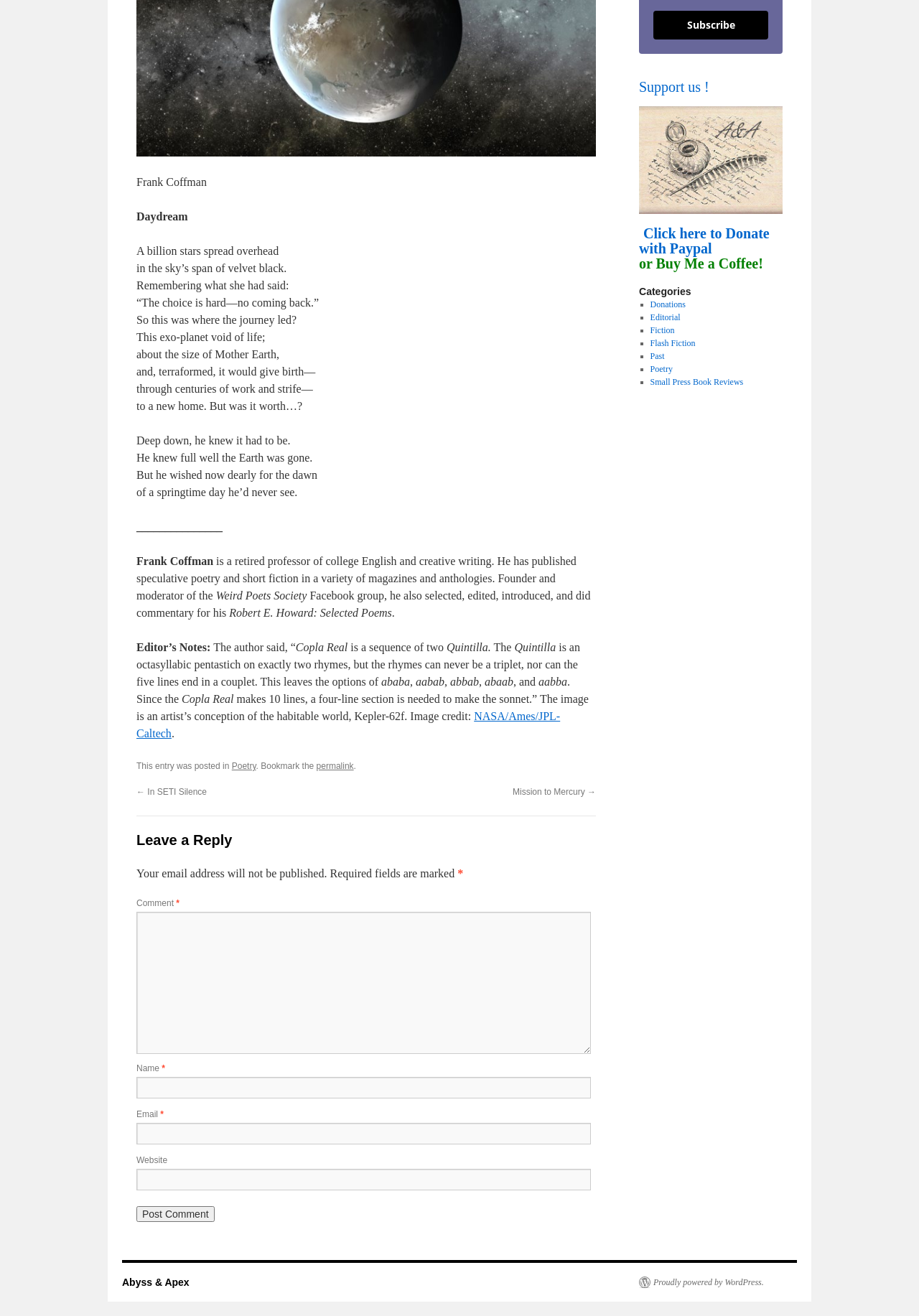Find the bounding box coordinates of the UI element according to this description: "parent_node: Email * aria-describedby="email-notes" name="email"".

[0.148, 0.853, 0.643, 0.87]